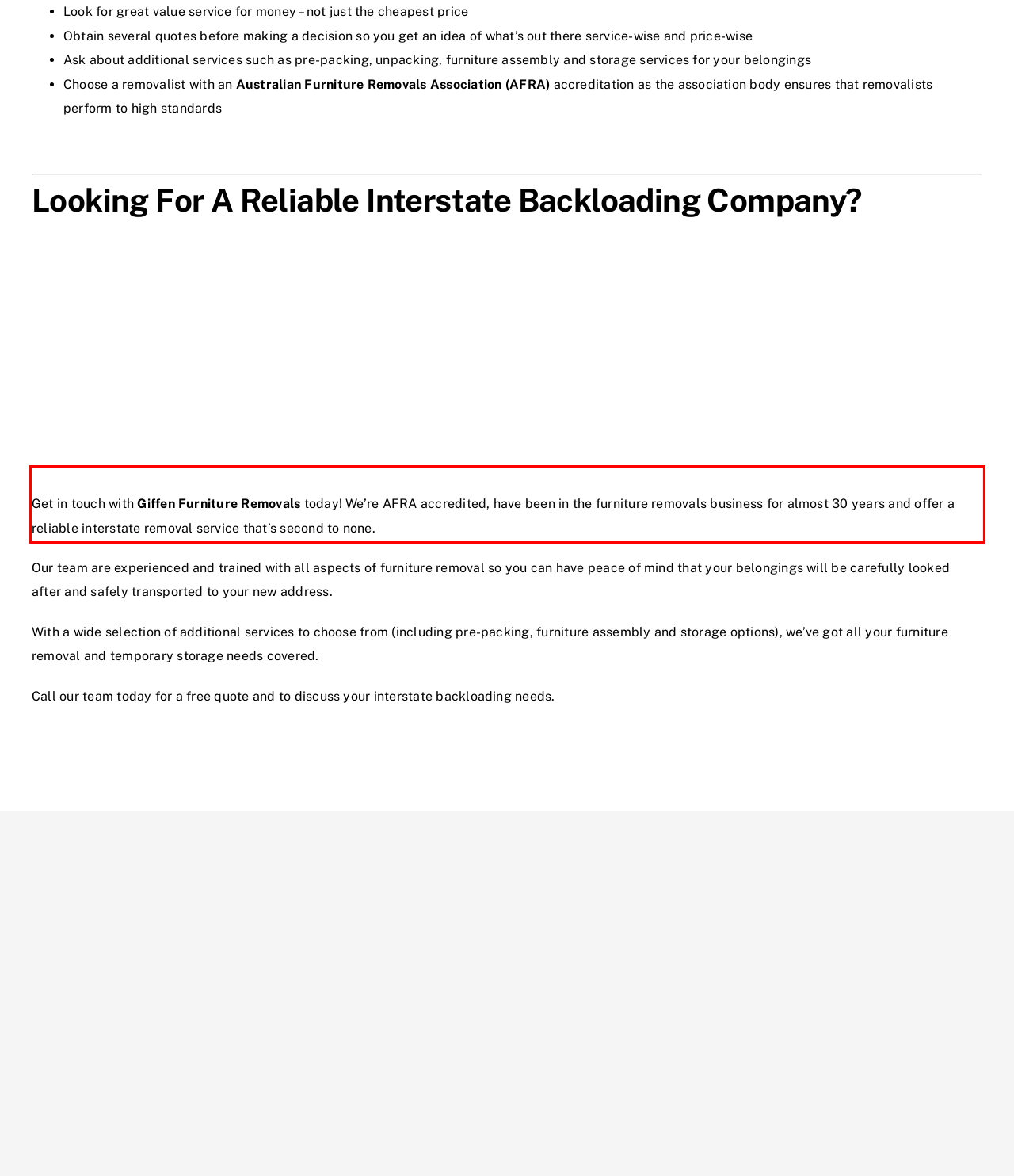Identify and extract the text within the red rectangle in the screenshot of the webpage.

Get in touch with Giffen Furniture Removals today! We’re AFRA accredited, have been in the furniture removals business for almost 30 years and offer a reliable interstate removal service that’s second to none.